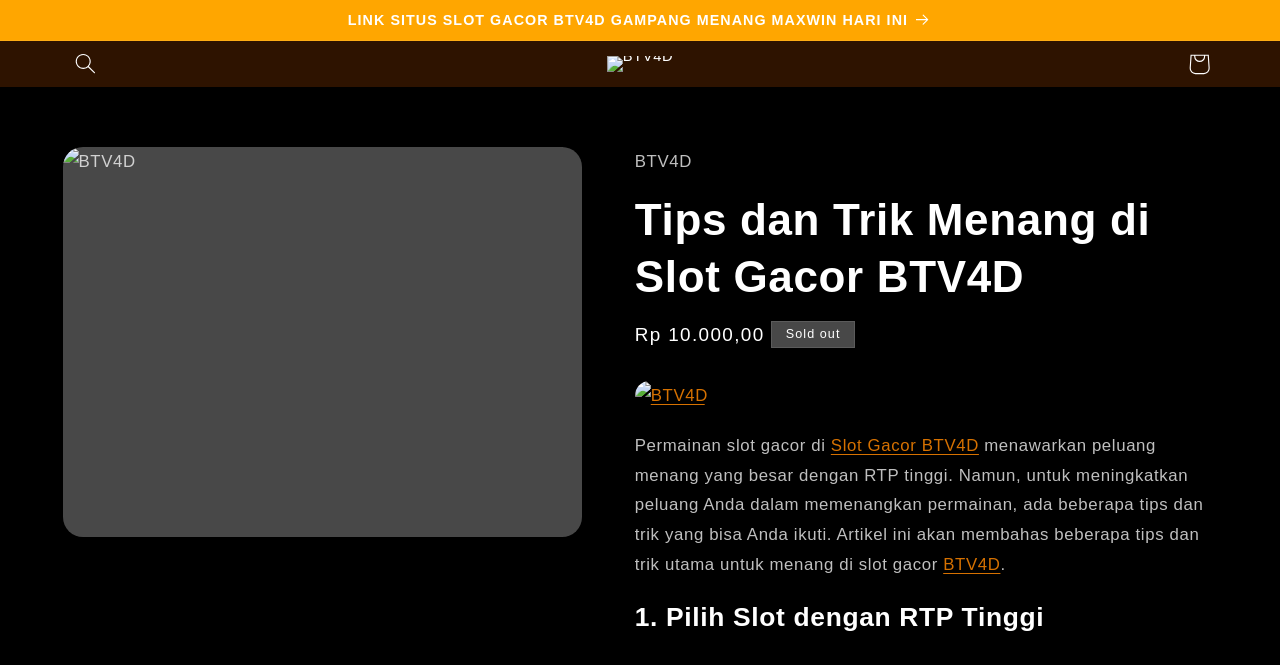Can you look at the image and give a comprehensive answer to the question:
What is the status of the slot game?

The status of the slot game can be found in the StaticText 'Sold out' which is located near the price information.